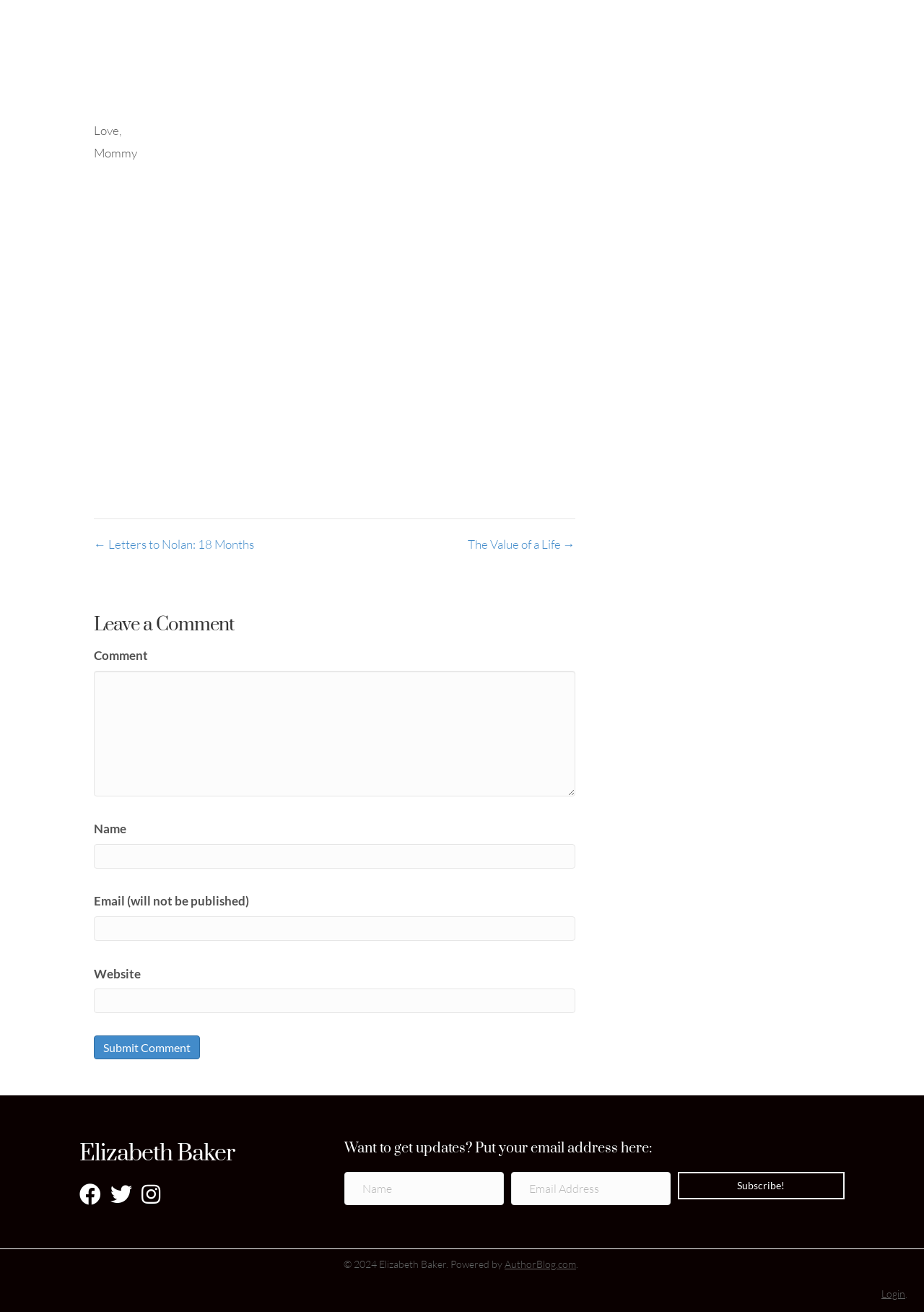Please study the image and answer the question comprehensively:
What social media platforms are available?

The social media platforms available are Facebook, Twitter, and Instagram, which can be found as button elements at the bottom of the page. These buttons likely allow users to share the blog post or follow the author on these platforms.